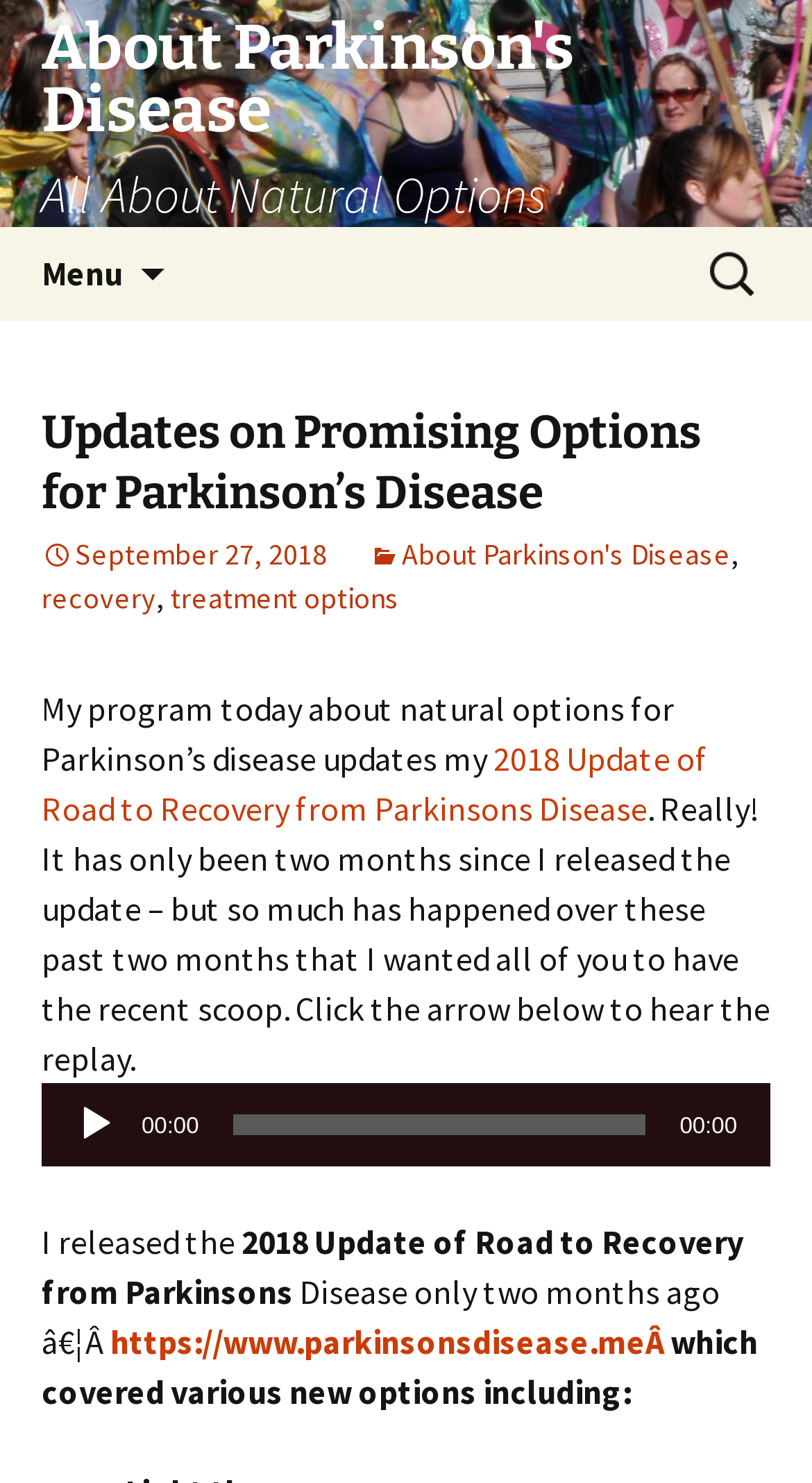Could you specify the bounding box coordinates for the clickable section to complete the following instruction: "Read content and industry news"?

None